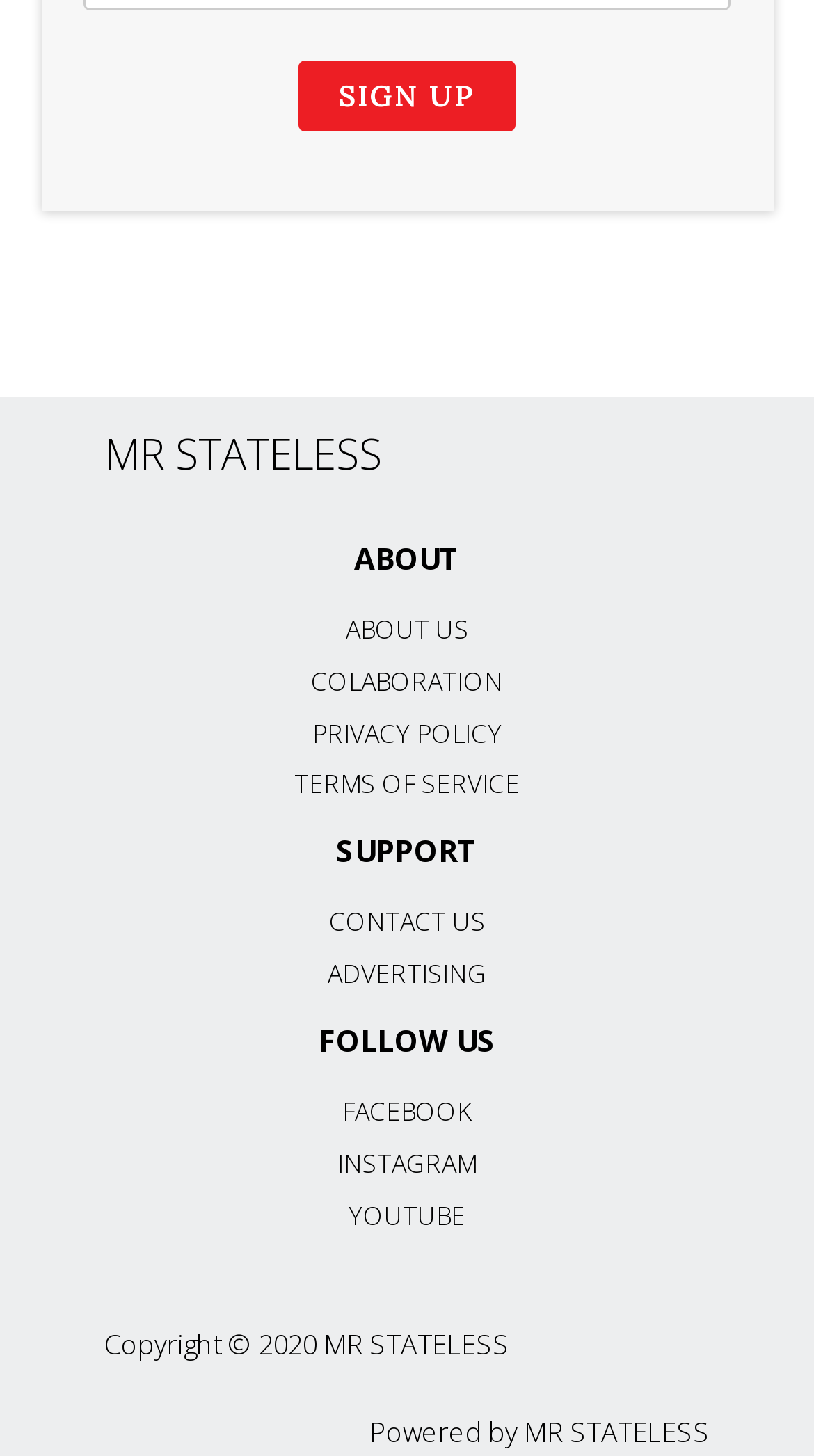Return the bounding box coordinates of the UI element that corresponds to this description: "ABOUT US". The coordinates must be given as four float numbers in the range of 0 and 1, [left, top, right, bottom].

[0.424, 0.421, 0.576, 0.445]